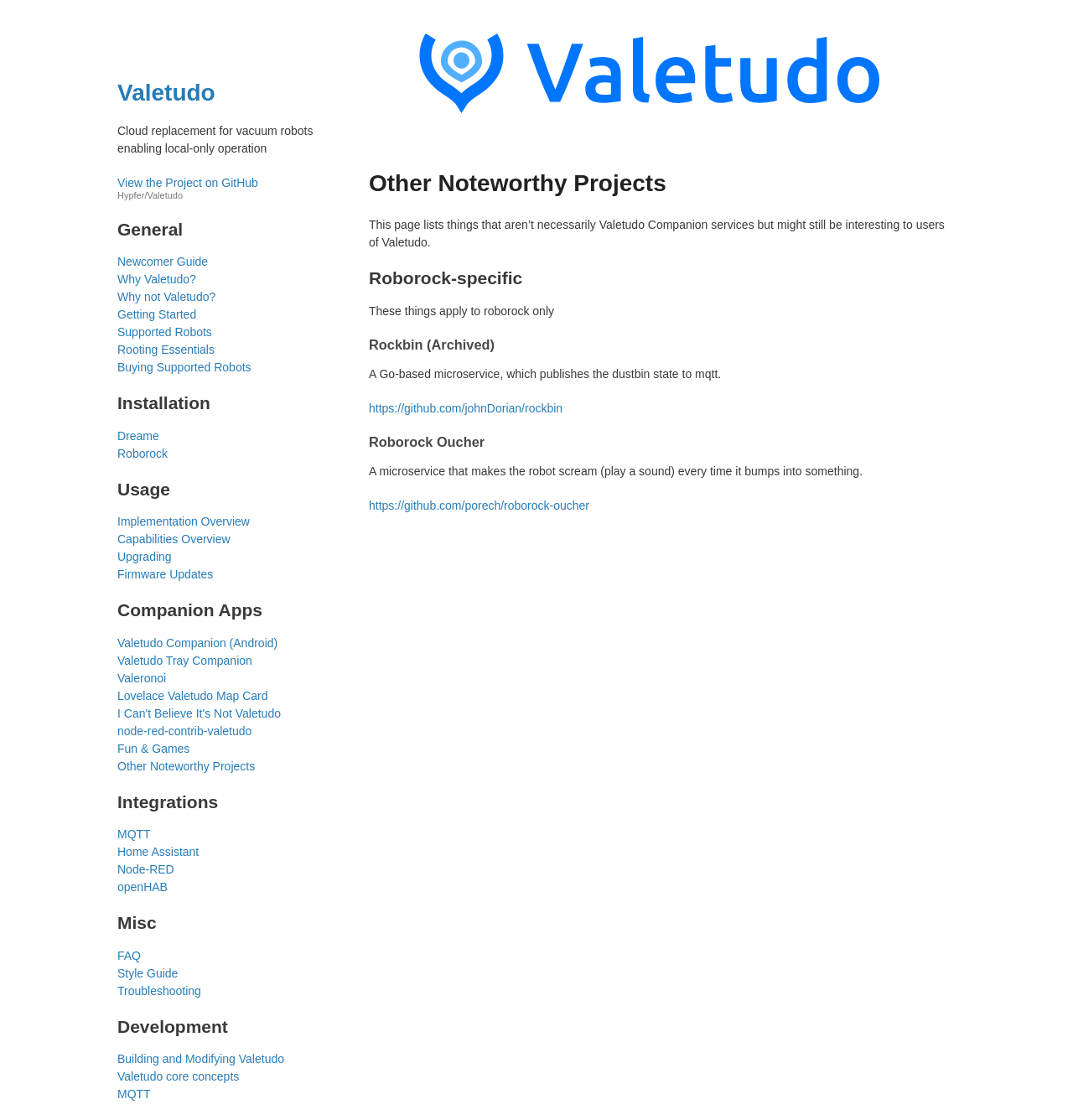What is the name of the companion app for Android?
Look at the image and respond with a single word or a short phrase.

Valetudo Companion